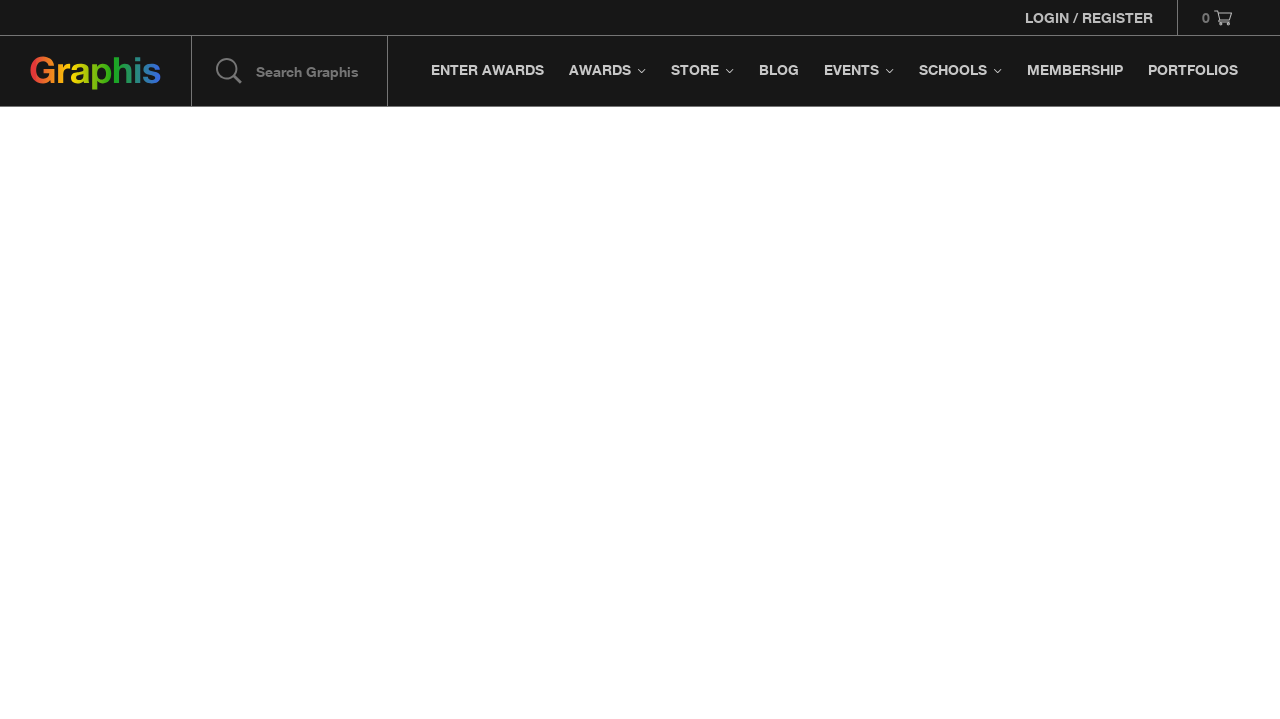Identify the bounding box coordinates of the clickable section necessary to follow the following instruction: "Click on 'Help Centre'". The coordinates should be presented as four float numbers from 0 to 1, i.e., [left, top, right, bottom].

None